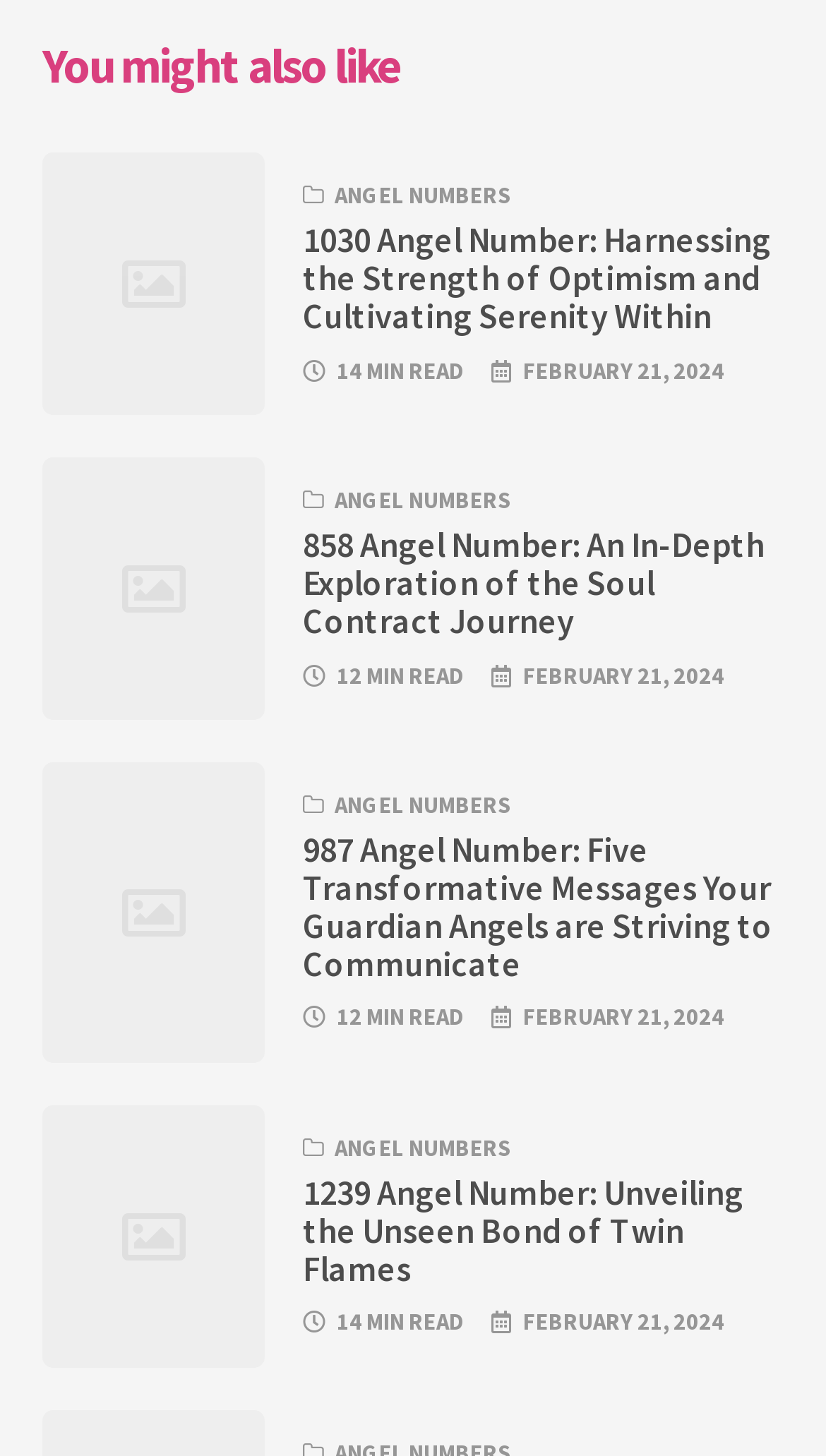What is the purpose of the images in the articles?
We need a detailed and exhaustive answer to the question. Please elaborate.

The images in the articles seem to be related to the angel numbers being discussed, suggesting that their purpose is to visually represent the angel numbers.